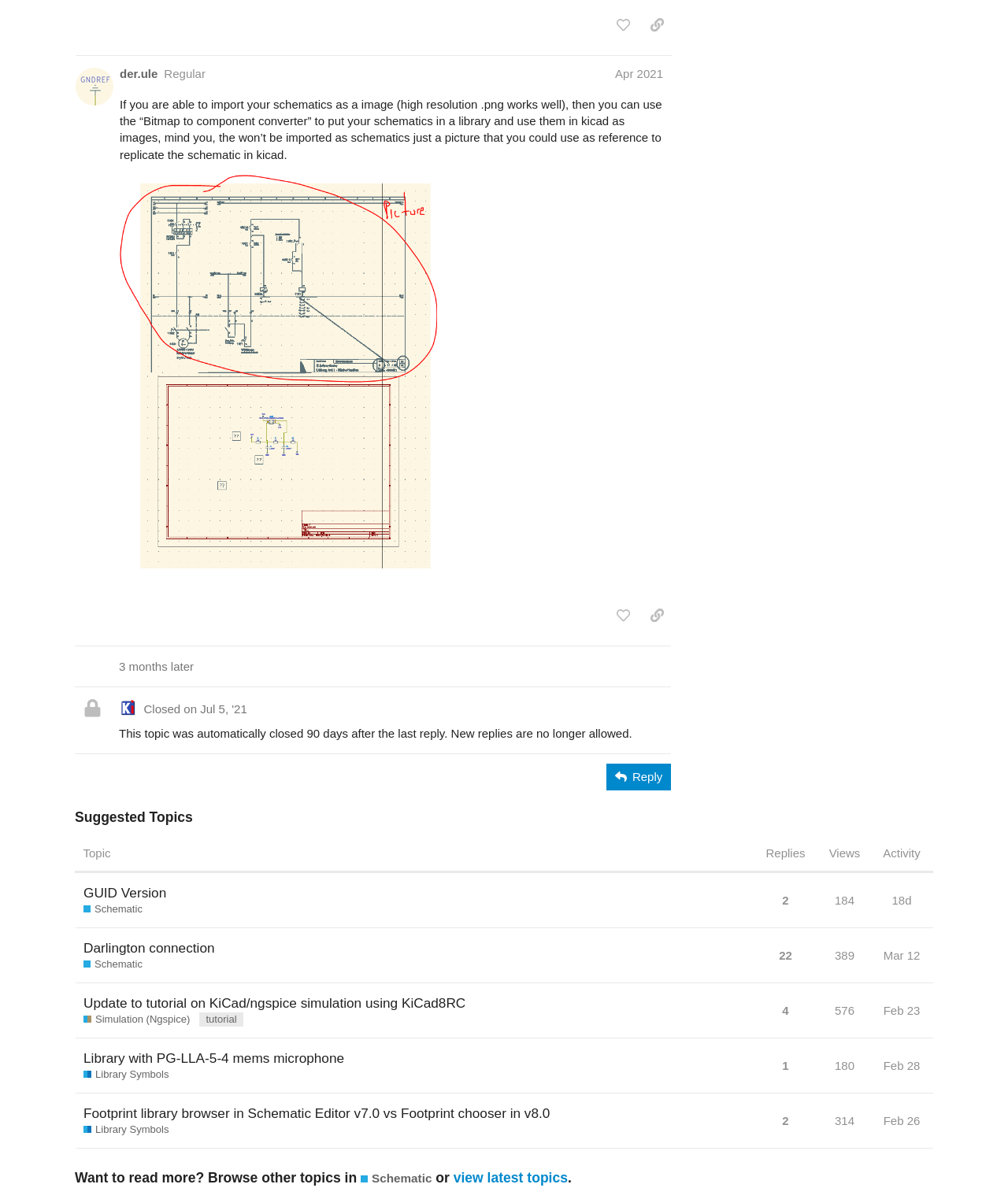What is the purpose of the 'Bitmap to component converter'? Observe the screenshot and provide a one-word or short phrase answer.

to put schematics in a library